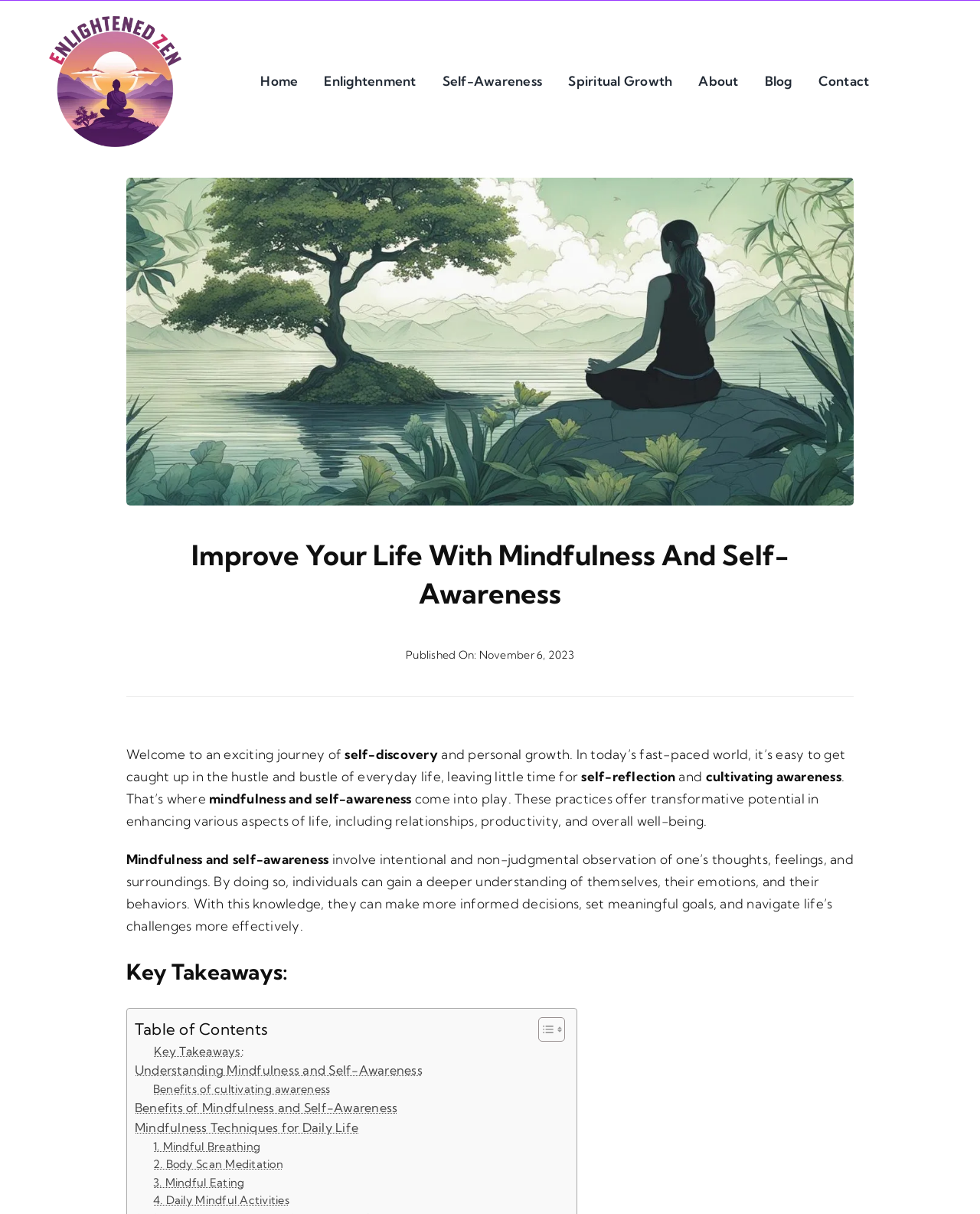What is the purpose of the 'Go to Top' link?
Answer the question in as much detail as possible.

The 'Go to Top' link is located at the bottom of the webpage and has an arrow pointing up. This suggests that the link is used to scroll the user back to the top of the webpage, allowing them to easily navigate to the beginning of the content.